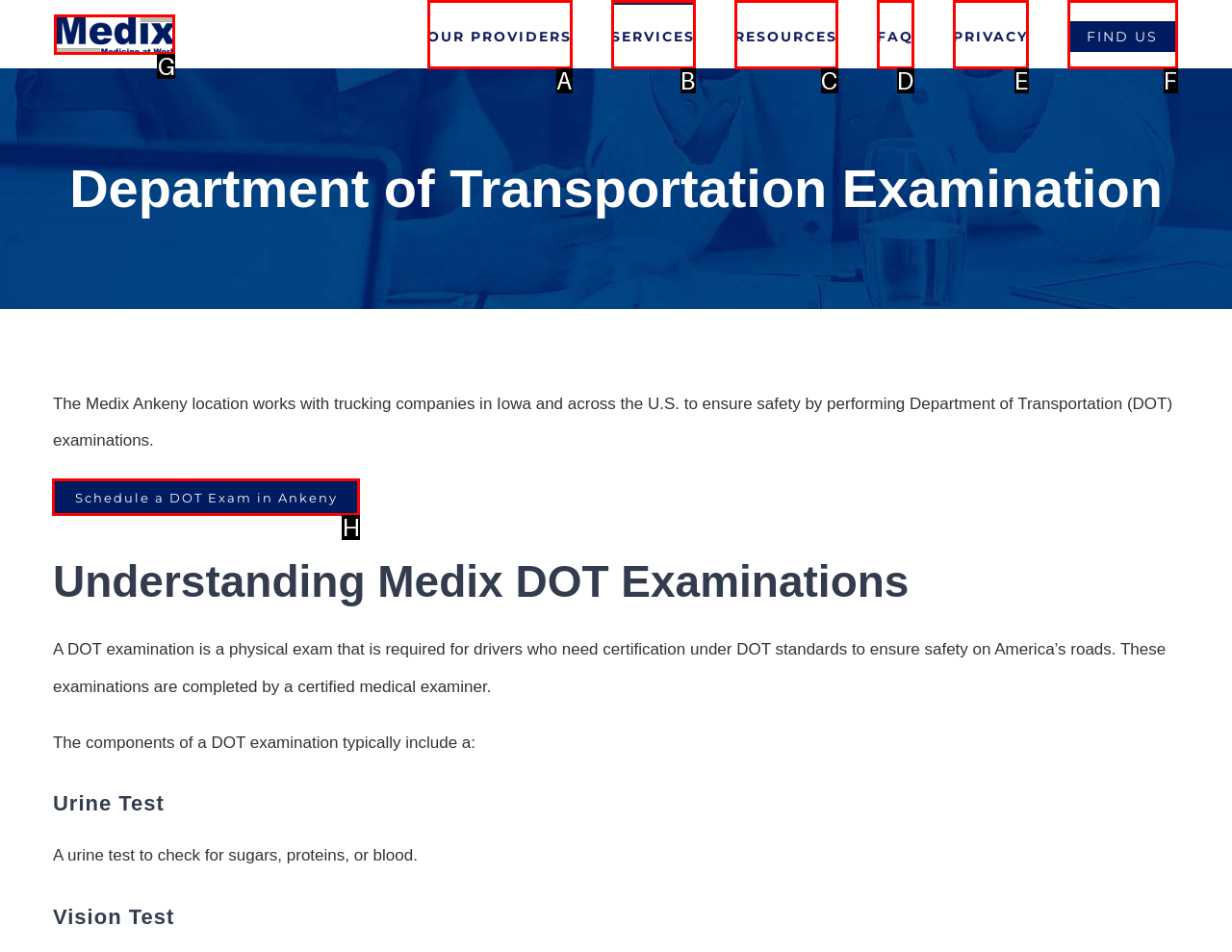Which option best describes: Privacy
Respond with the letter of the appropriate choice.

E